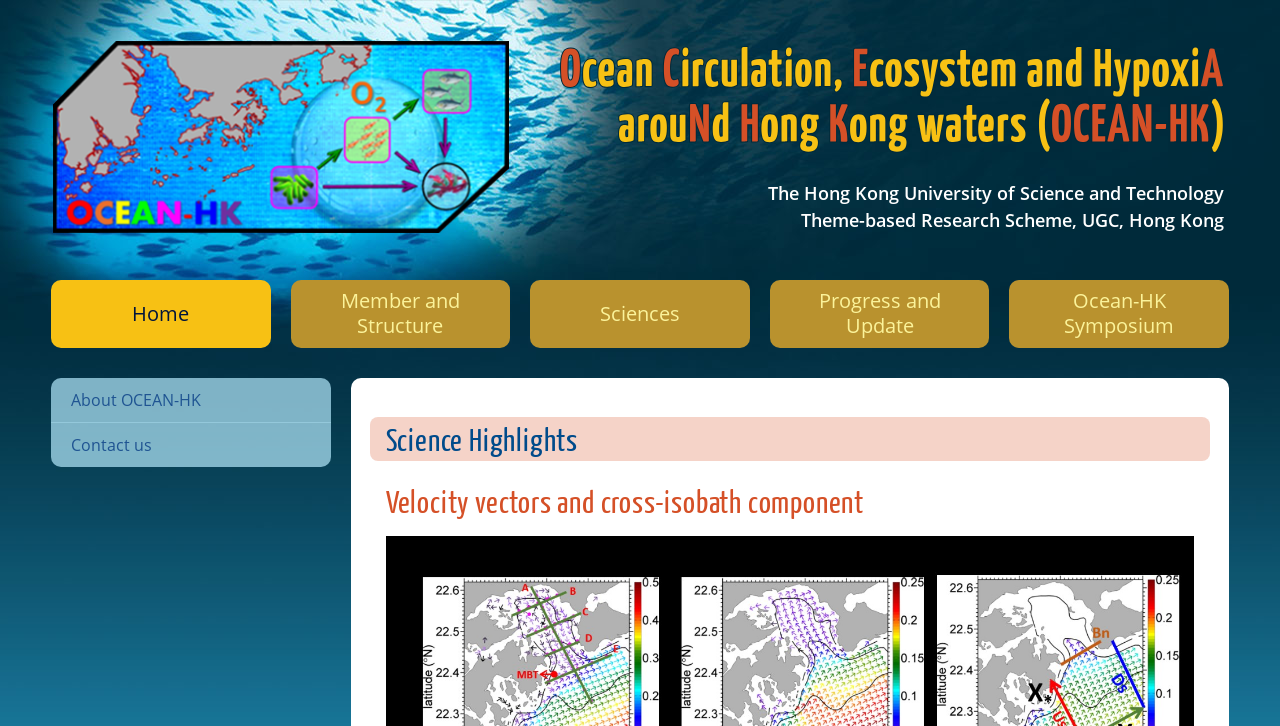Determine the bounding box coordinates of the section I need to click to execute the following instruction: "view Sciences". Provide the coordinates as four float numbers between 0 and 1, i.e., [left, top, right, bottom].

[0.414, 0.386, 0.586, 0.479]